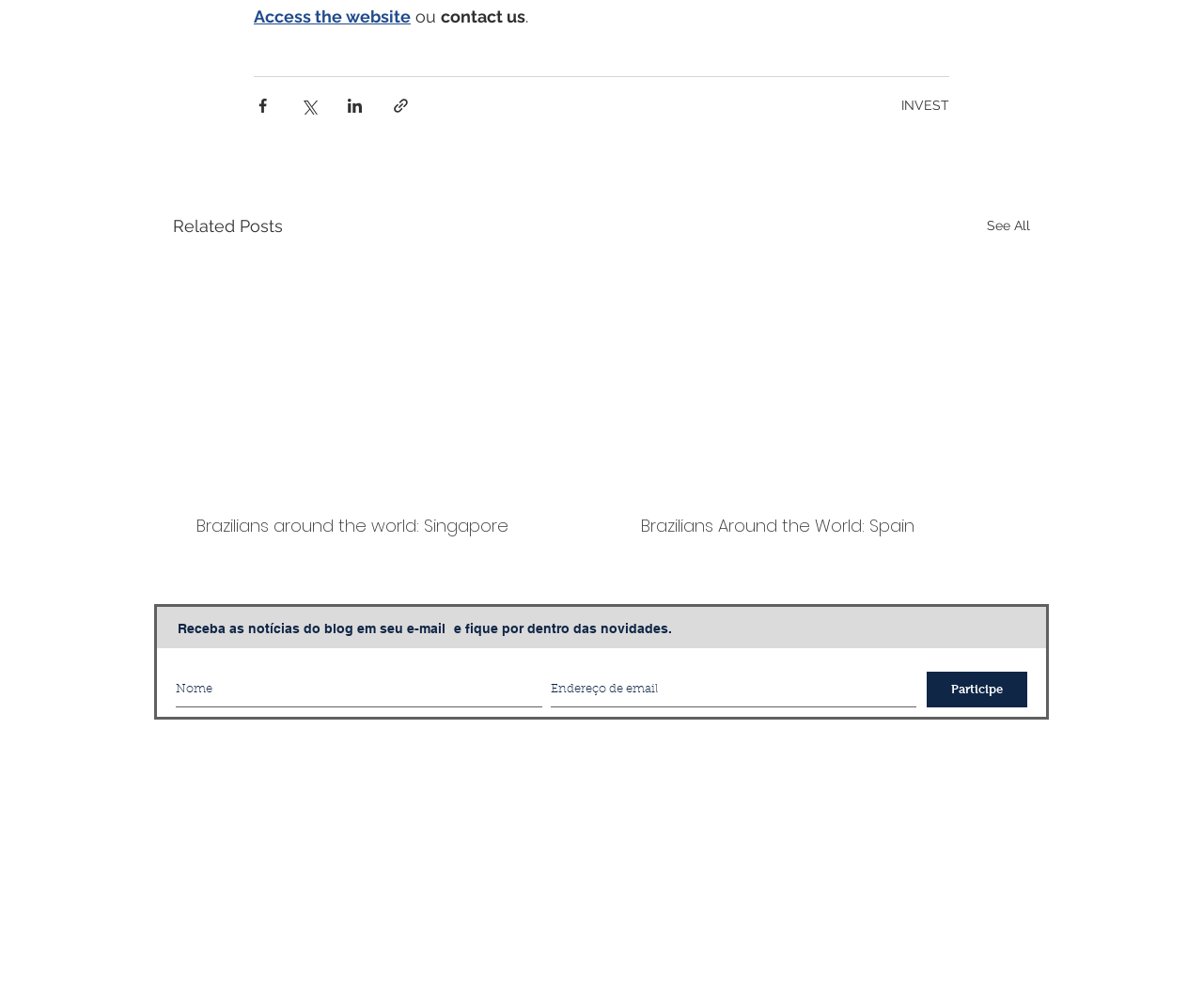Locate the bounding box coordinates of the clickable region necessary to complete the following instruction: "Access the website". Provide the coordinates in the format of four float numbers between 0 and 1, i.e., [left, top, right, bottom].

[0.211, 0.007, 0.341, 0.026]